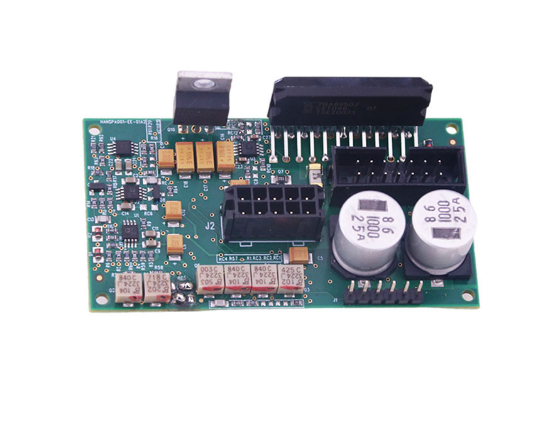What is the likely application of the galvo scanner system?
Based on the image, answer the question with a single word or brief phrase.

High-accuracy drilling